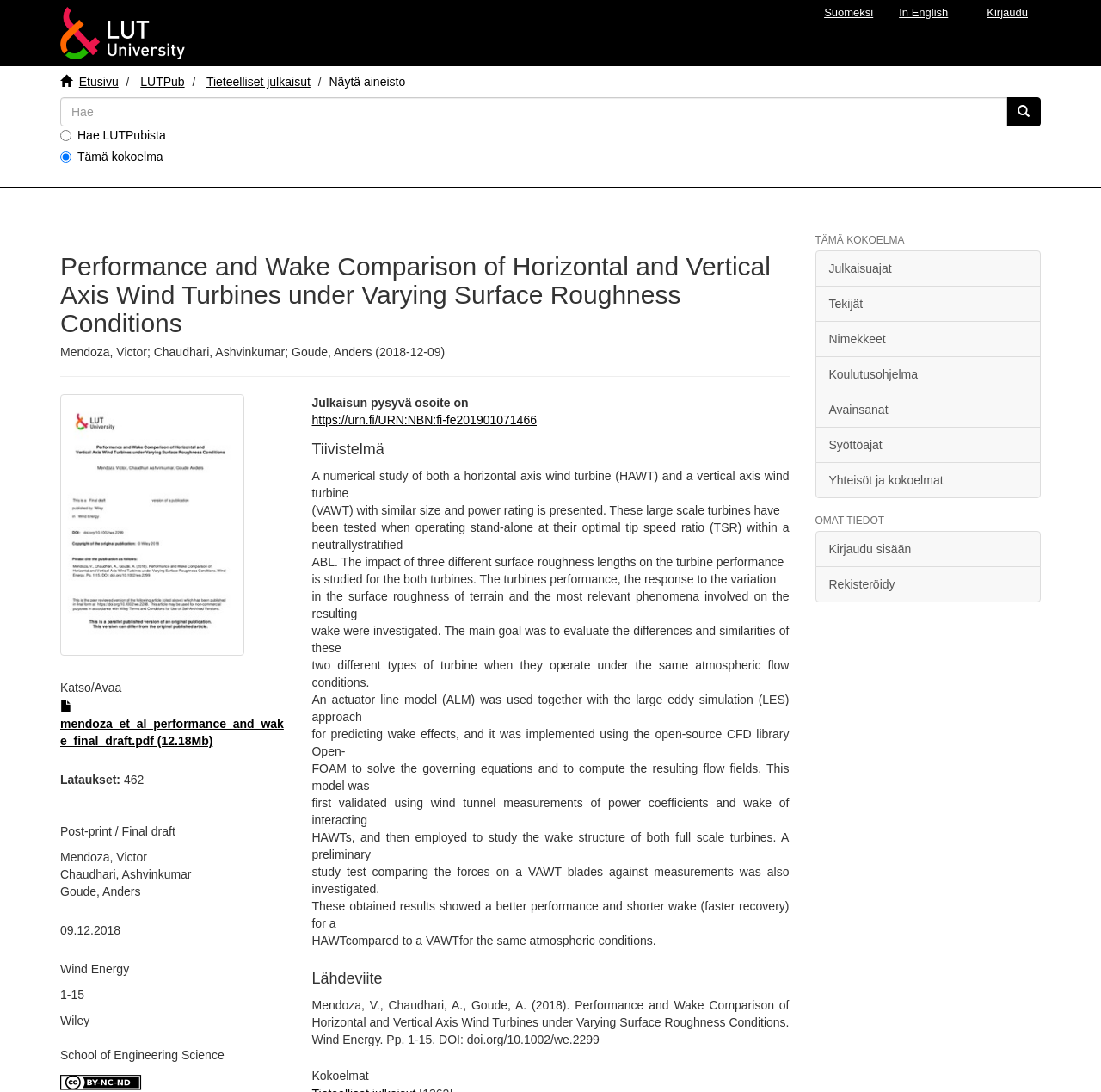How many downloads does the research paper have?
Make sure to answer the question with a detailed and comprehensive explanation.

The number of downloads of the research paper can be found in the static text element with the text '462' which is located below the link to the PDF file of the research paper.